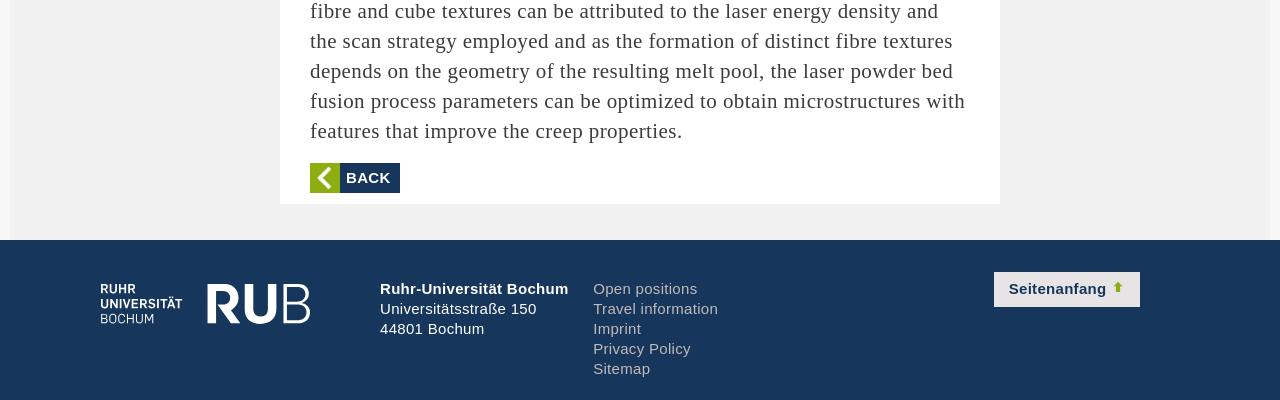Can you find the bounding box coordinates for the element to click on to achieve the instruction: "get travel information"?

[0.463, 0.75, 0.561, 0.793]